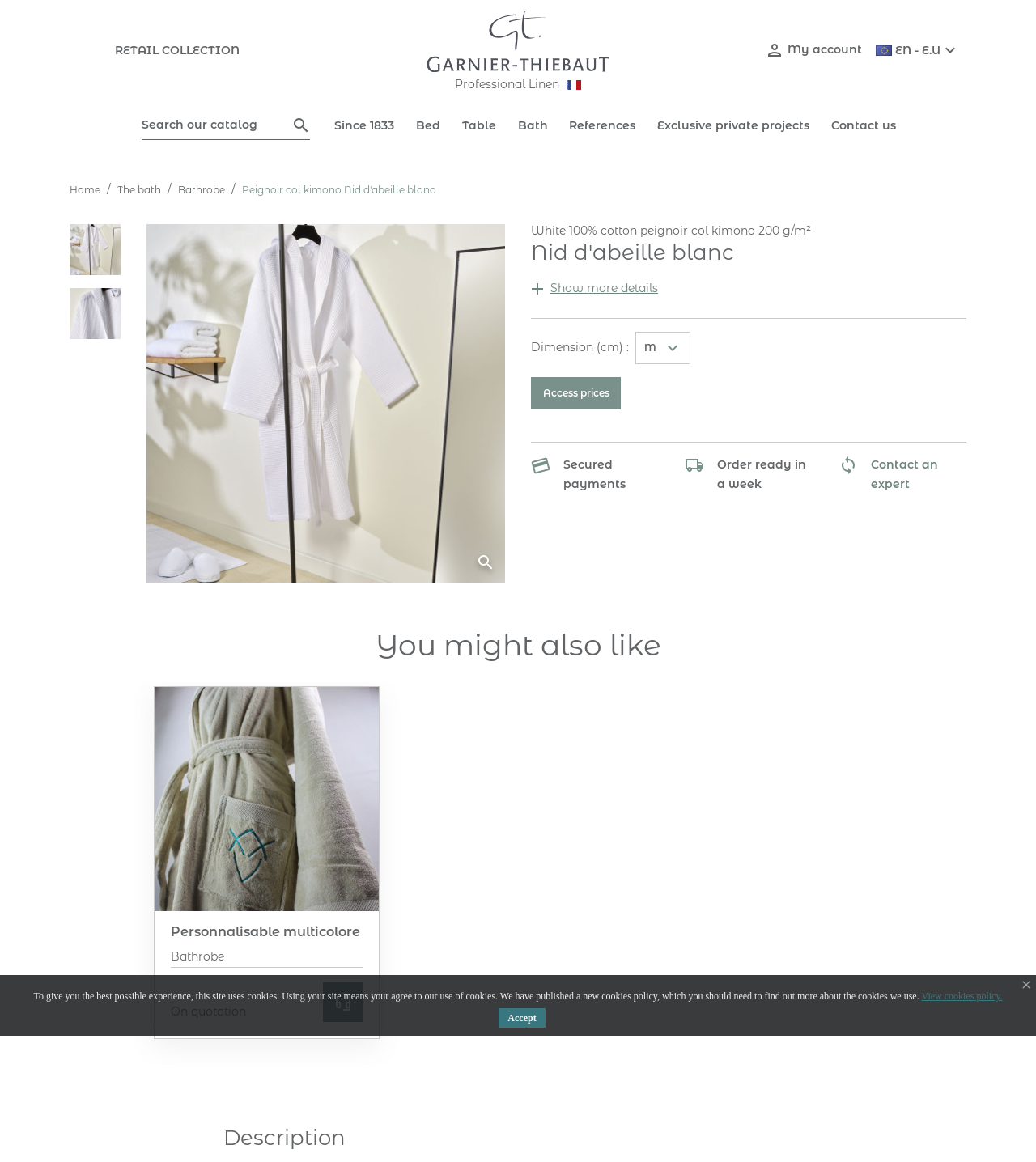Locate the bounding box coordinates of the area where you should click to accomplish the instruction: "Select a dimension".

[0.613, 0.285, 0.667, 0.313]